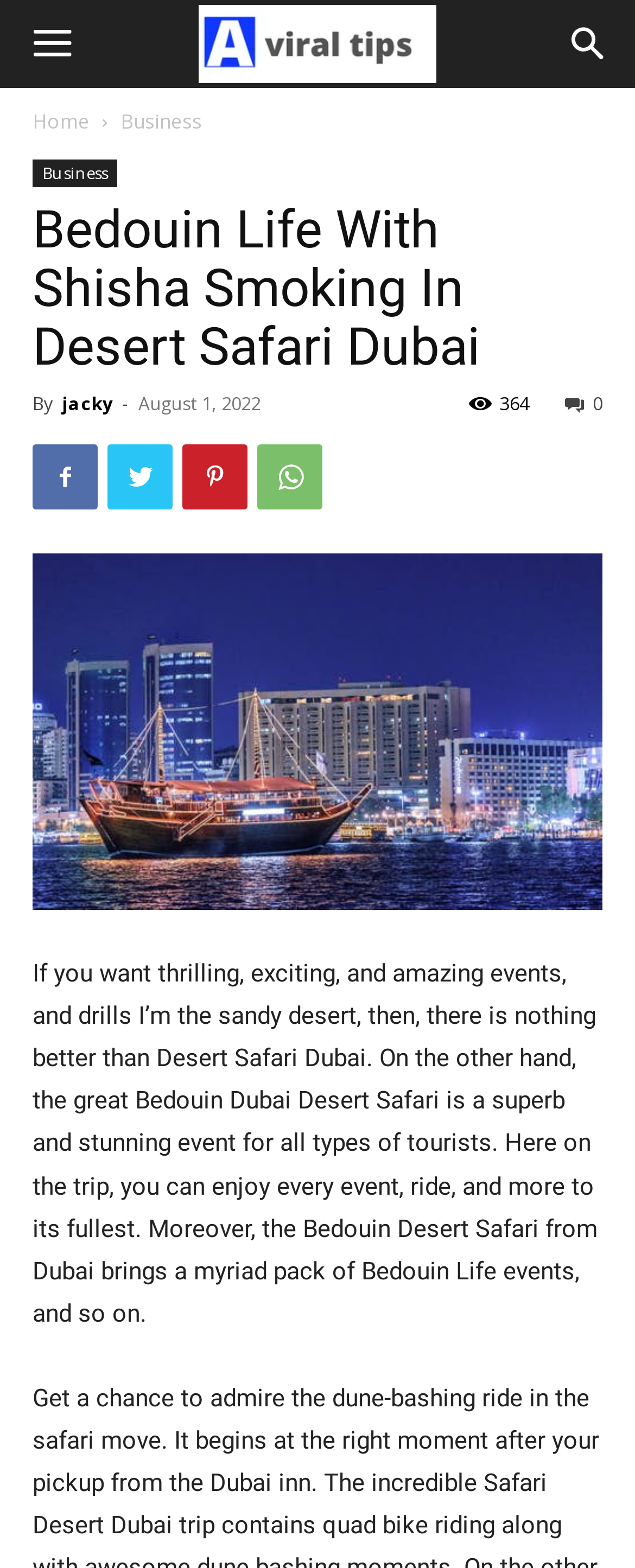What is the main topic of the article?
Kindly offer a detailed explanation using the data available in the image.

The main topic of the article can be inferred from the content of the webpage, which talks about Desert Safari Dubai and its events.